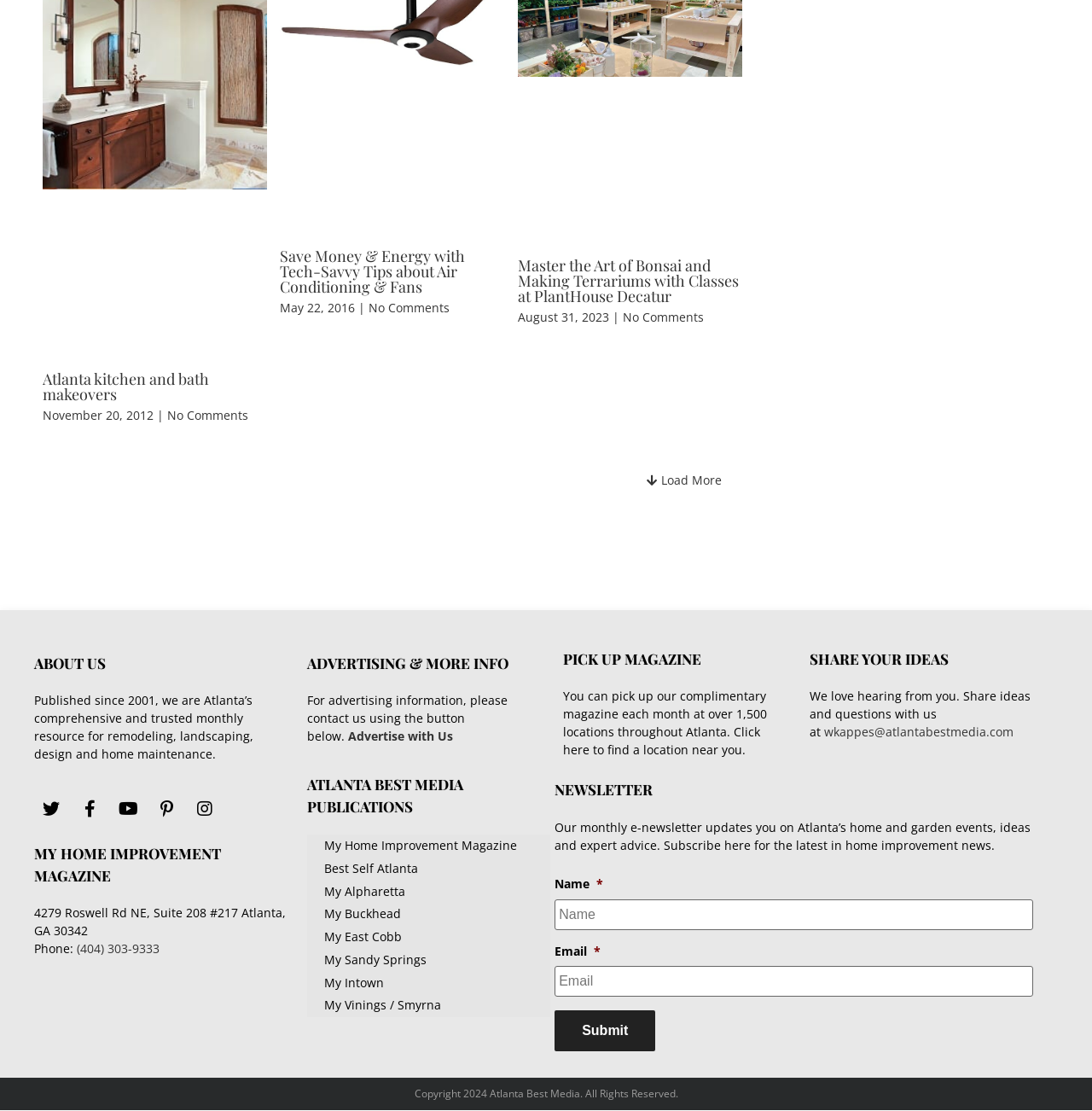Bounding box coordinates are given in the format (top-left x, top-left y, bottom-right x, bottom-right y). All values should be floating point numbers between 0 and 1. Provide the bounding box coordinate for the UI element described as: My East Cobb

[0.281, 0.833, 0.504, 0.854]